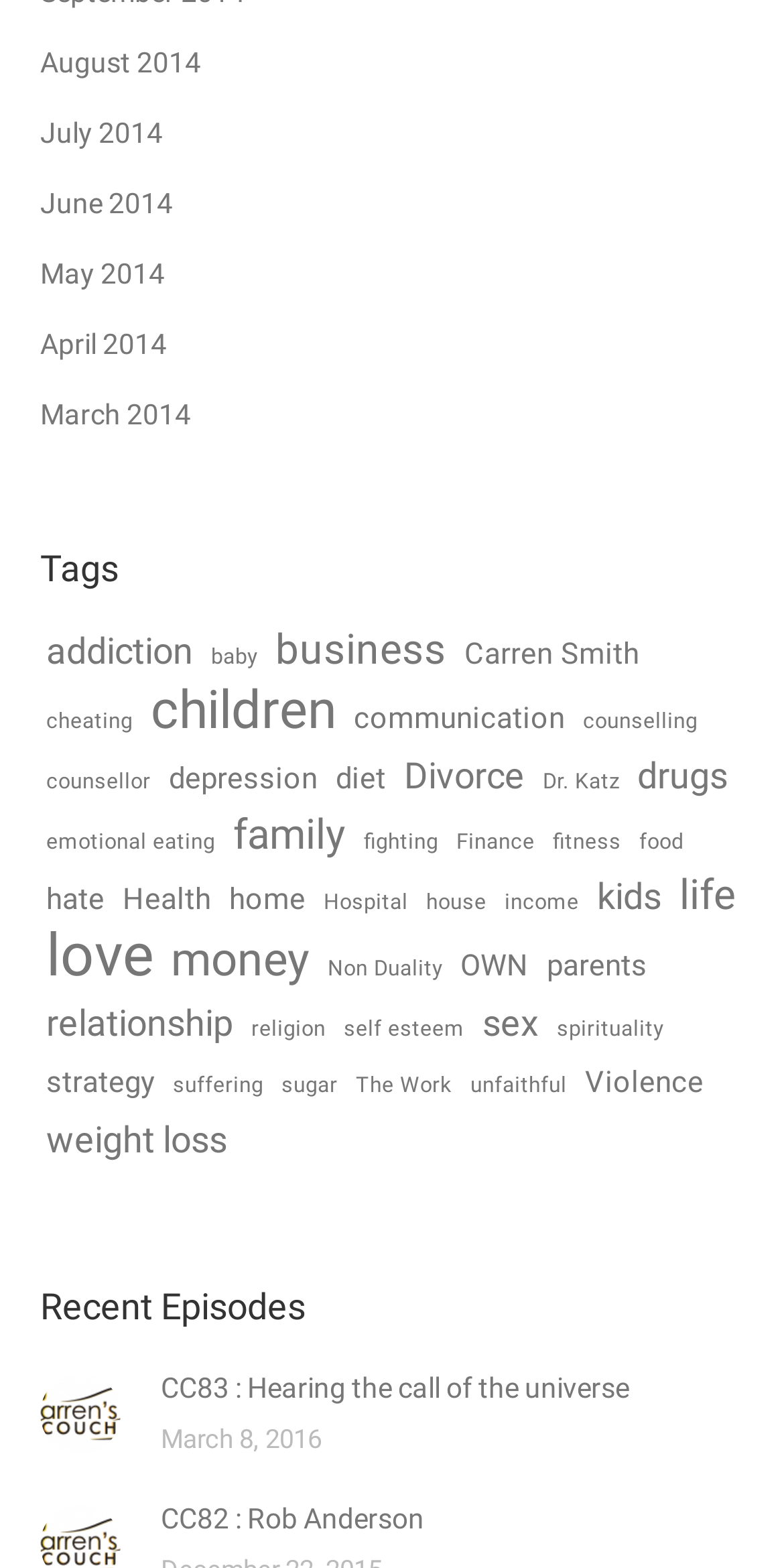What is the title of the latest episode?
From the screenshot, supply a one-word or short-phrase answer.

CC83 : Hearing the call of the universe